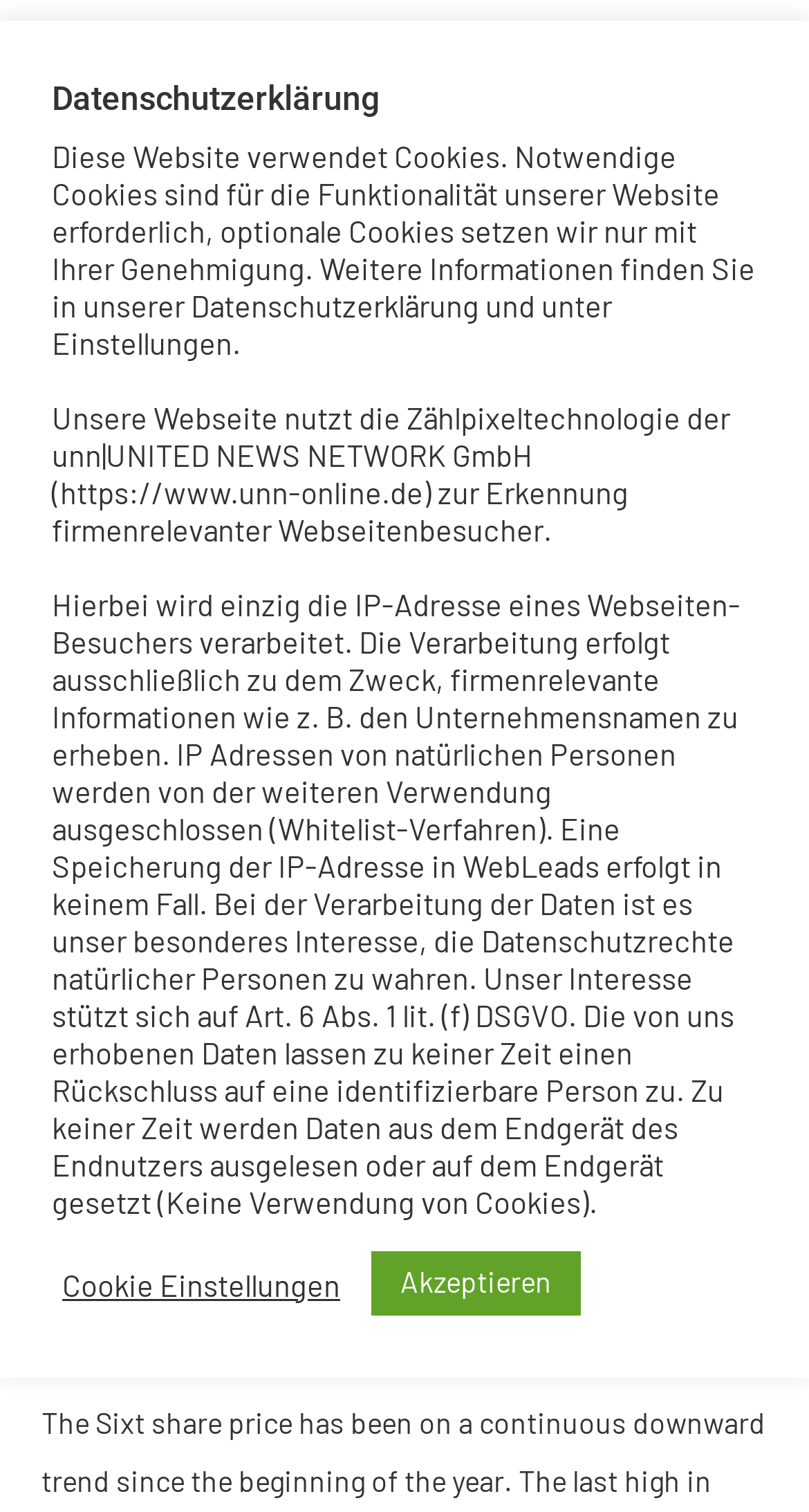Kindly determine the bounding box coordinates for the clickable area to achieve the given instruction: "Click the mobile menu icon".

[0.846, 0.014, 0.949, 0.069]